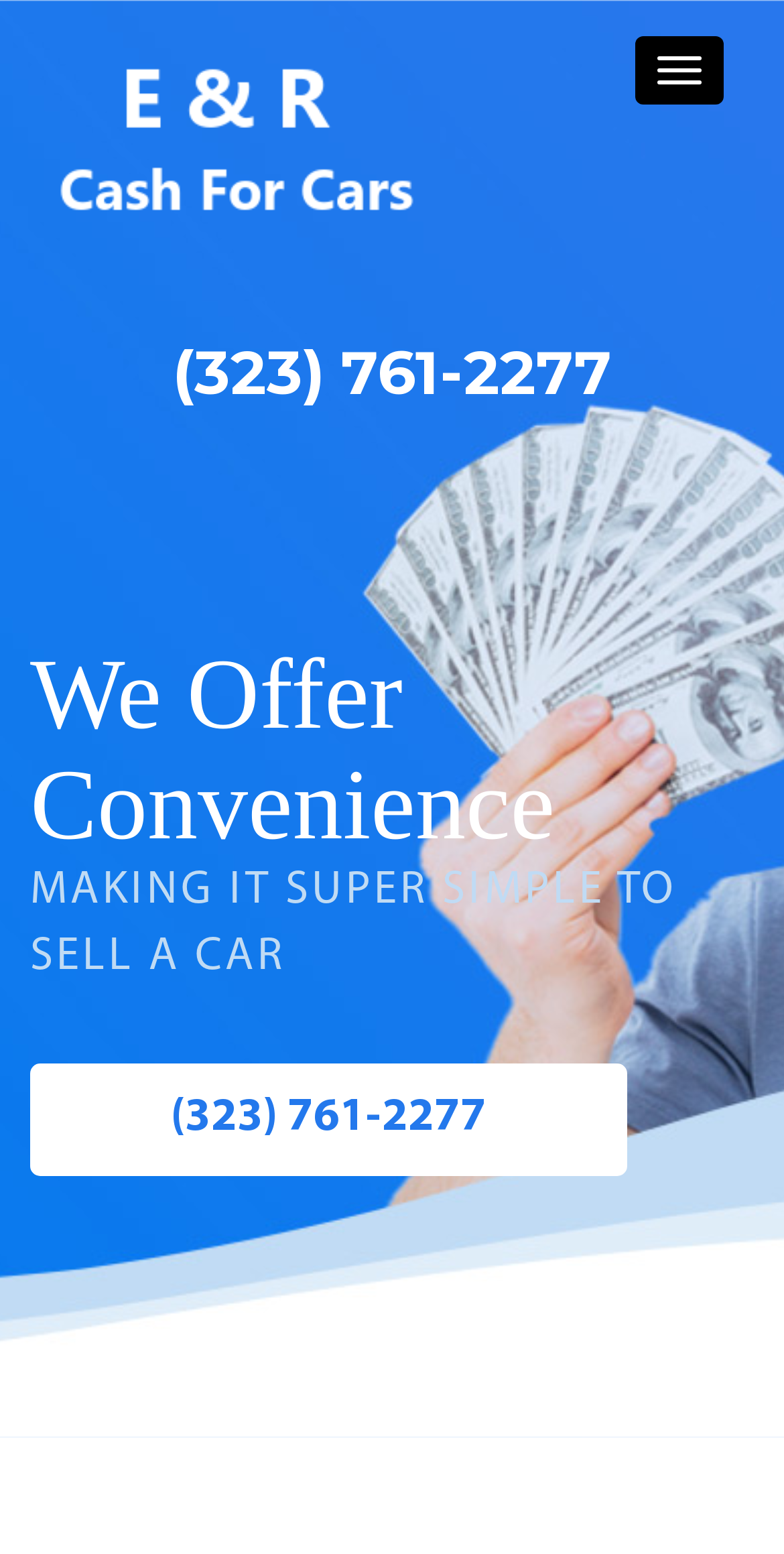Identify the coordinates of the bounding box for the element described below: "parent_node: Swedish name="language[]" value="swedish"". Return the coordinates as four float numbers between 0 and 1: [left, top, right, bottom].

None